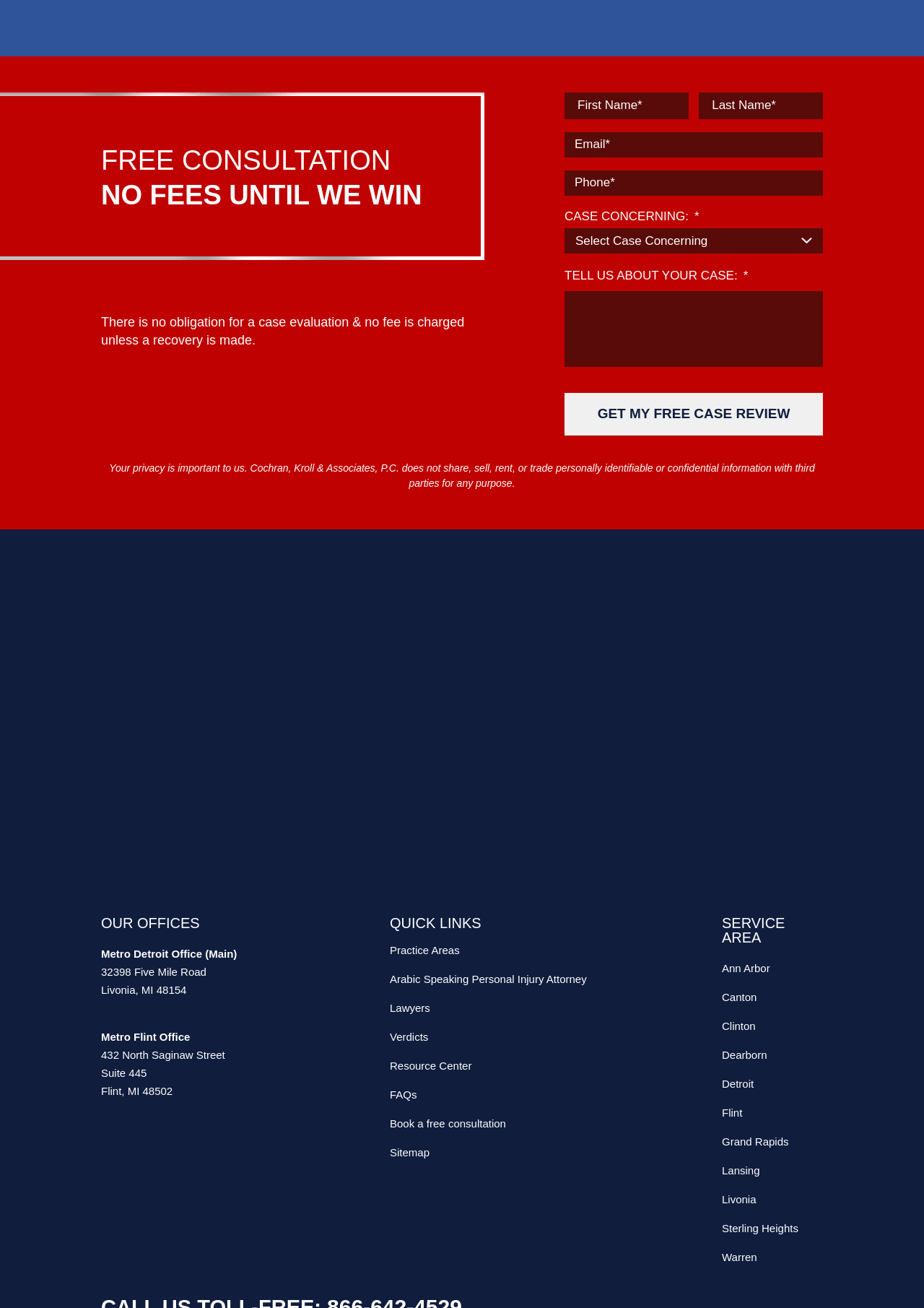What is the name of the law firm?
Answer the question based on the image using a single word or a brief phrase.

Cochran, Kroll & Associates, P.C.